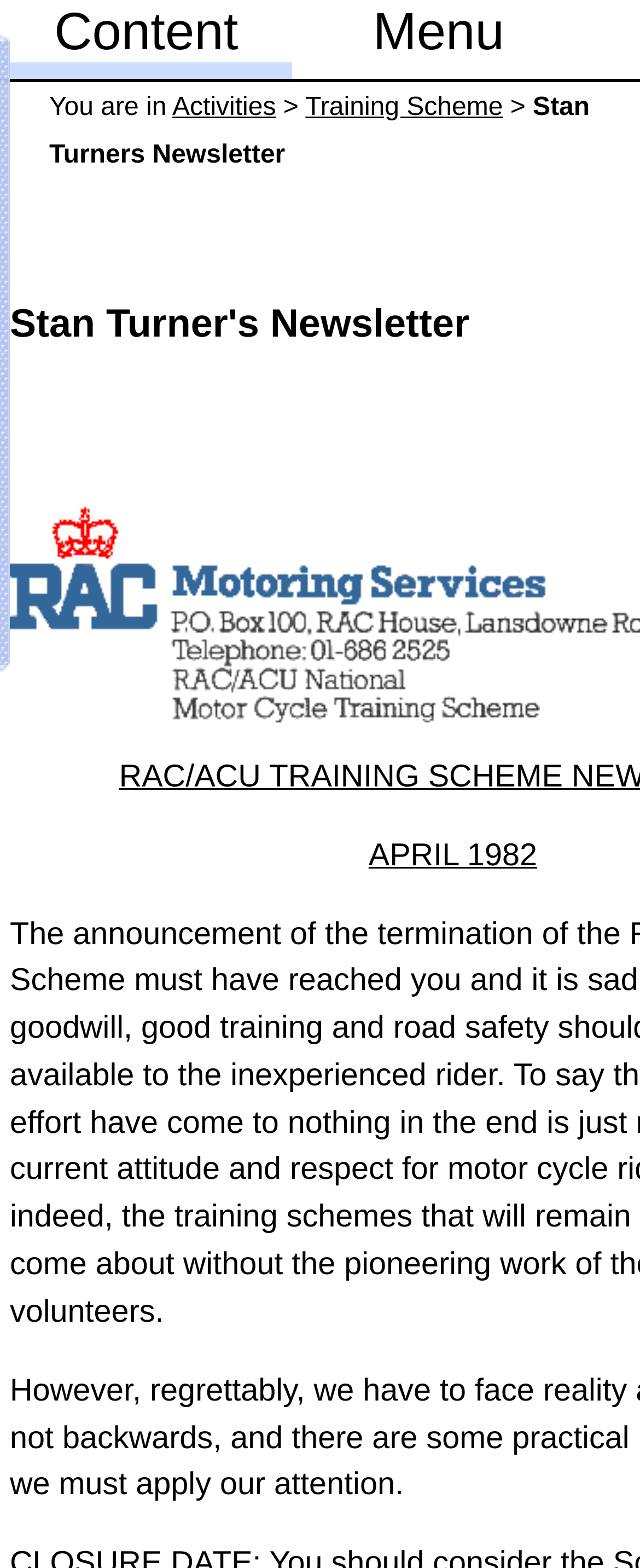Please provide a short answer using a single word or phrase for the question:
What is the purpose of the image at the top?

Unknown